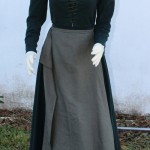Please provide a one-word or short phrase answer to the question:
What type of braiding is used in the outfit?

Fingerloop